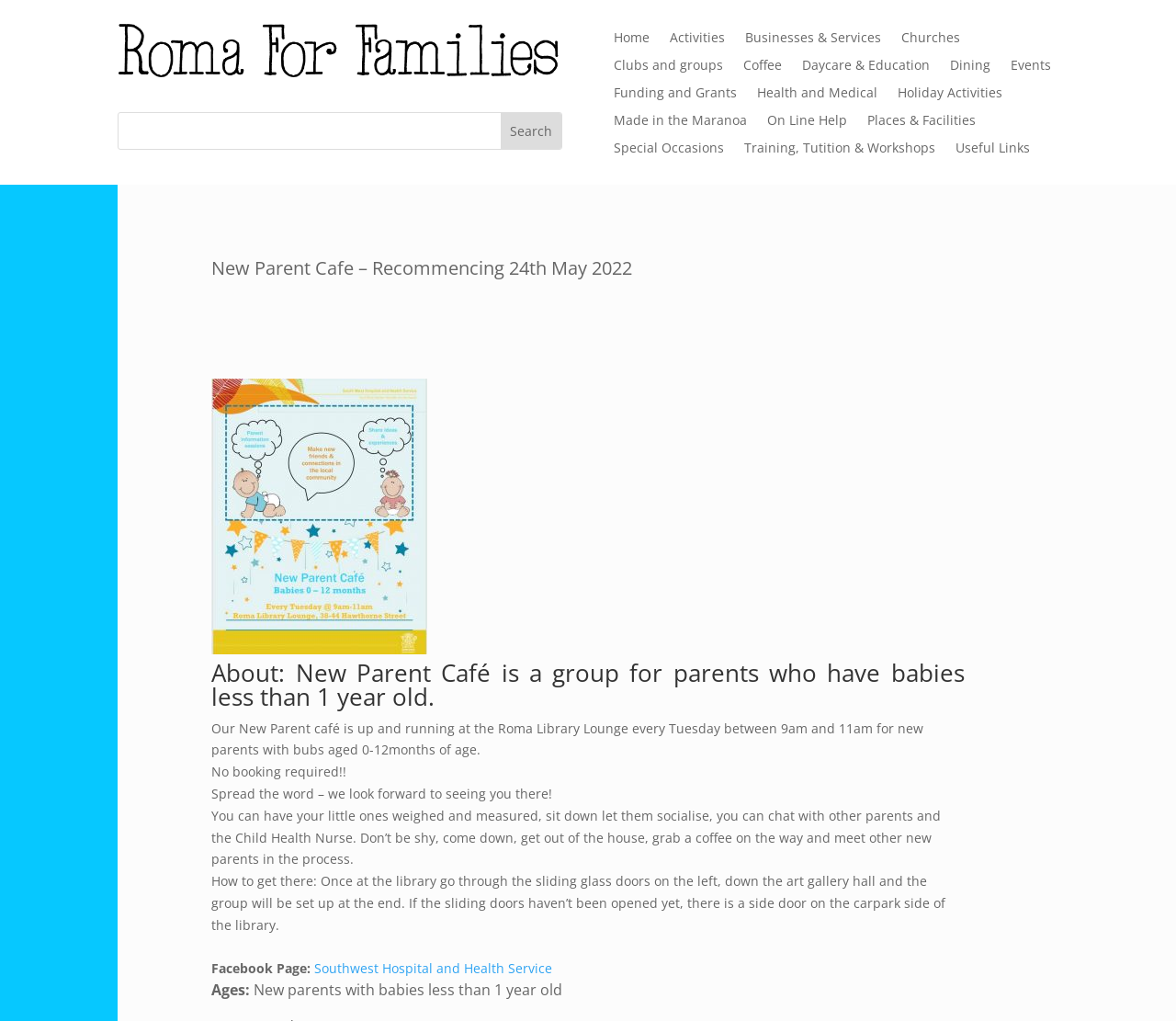Identify the bounding box for the described UI element: "Businesses & Services".

[0.634, 0.03, 0.749, 0.05]